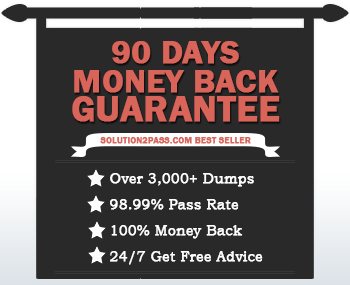Offer a detailed explanation of what is depicted in the image.

The image prominently displays a bold "90 DAYS MONEY BACK GUARANTEE," emphasizing a commitment to customer satisfaction. Below the guarantee, key benefits are highlighted: "Over 3,000+ Dumps," showcasing a wealth of study material; a "98.99% Pass Rate," indicating high success odds for users; "100% Money Back," reinforcing a strong trust in the service; and "24/7 Get Free Advice," promoting continuous support for learners. The design underscores its importance with striking red fonts against a dark background, marking it as a standout feature in the promotional material for the ITIL-4-DITS exam preparation. The note "SOLUTION2PASS.COM BEST SELLER" adds credibility, illustrating popular demand and effectiveness.